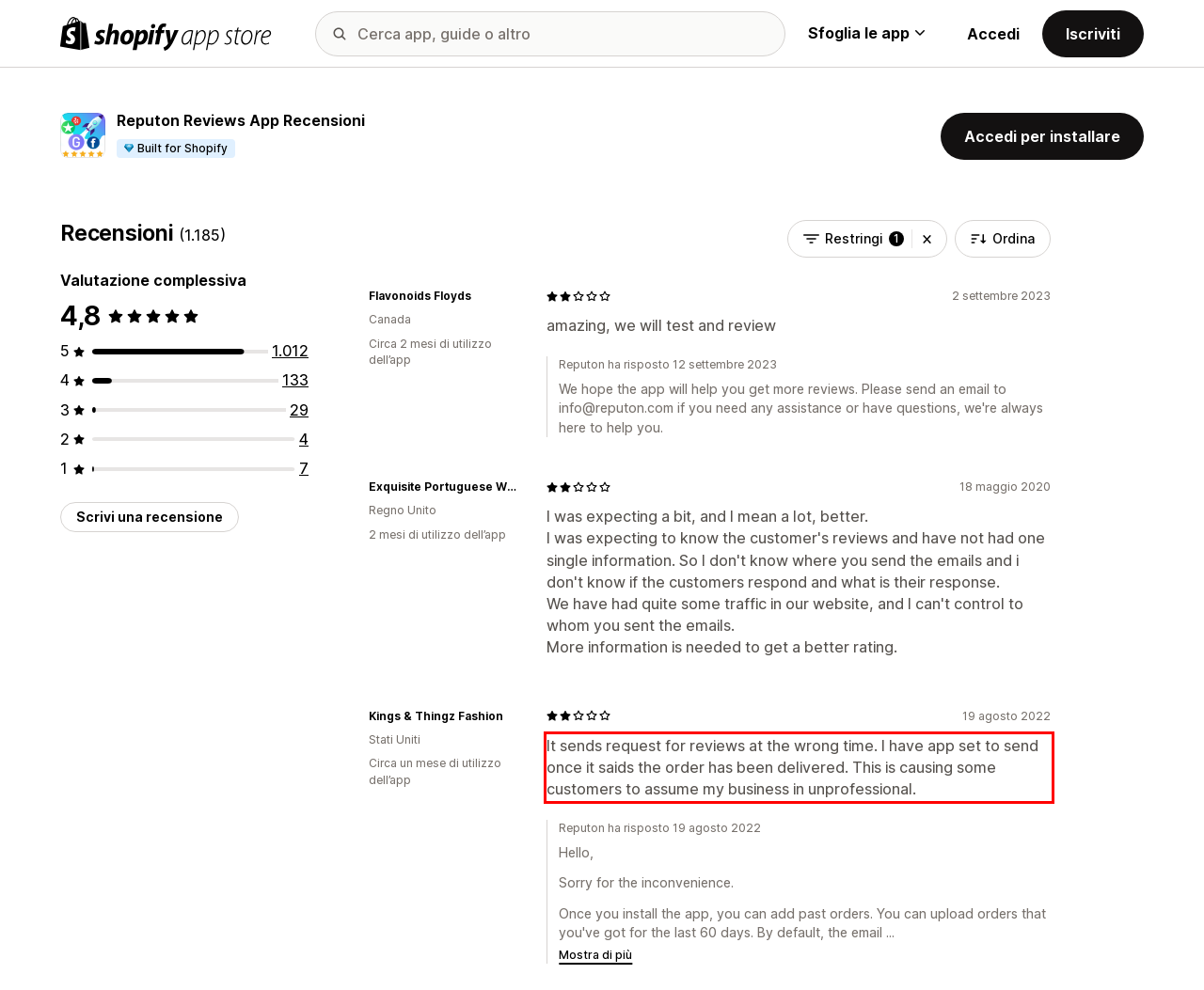Look at the webpage screenshot and recognize the text inside the red bounding box.

It sends request for reviews at the wrong time. I have app set to send once it saids the order has been delivered. This is causing some customers to assume my business in unprofessional.